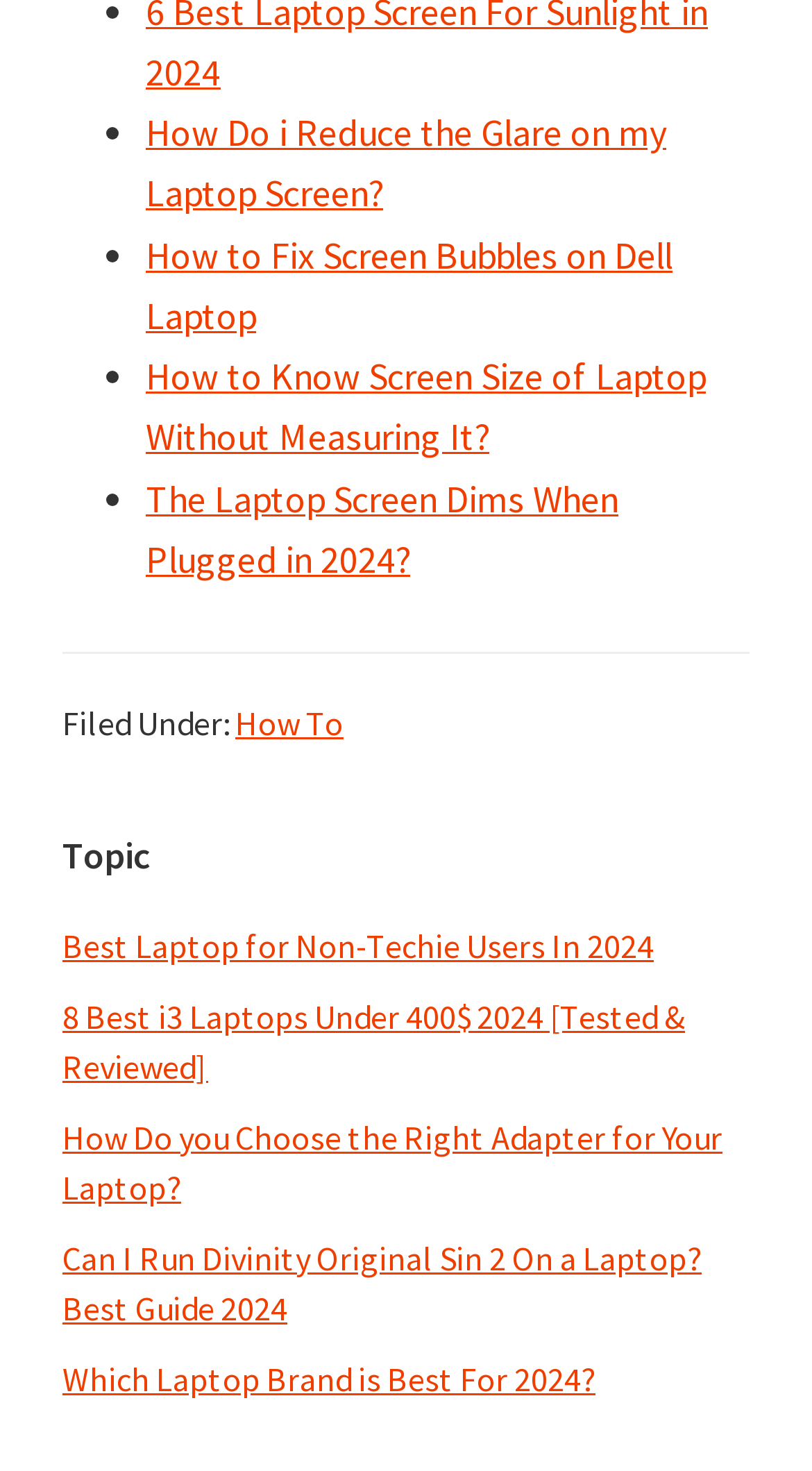Determine the bounding box coordinates of the clickable region to follow the instruction: "Read 'How to Fix Screen Bubbles on Dell Laptop'".

[0.179, 0.157, 0.828, 0.231]